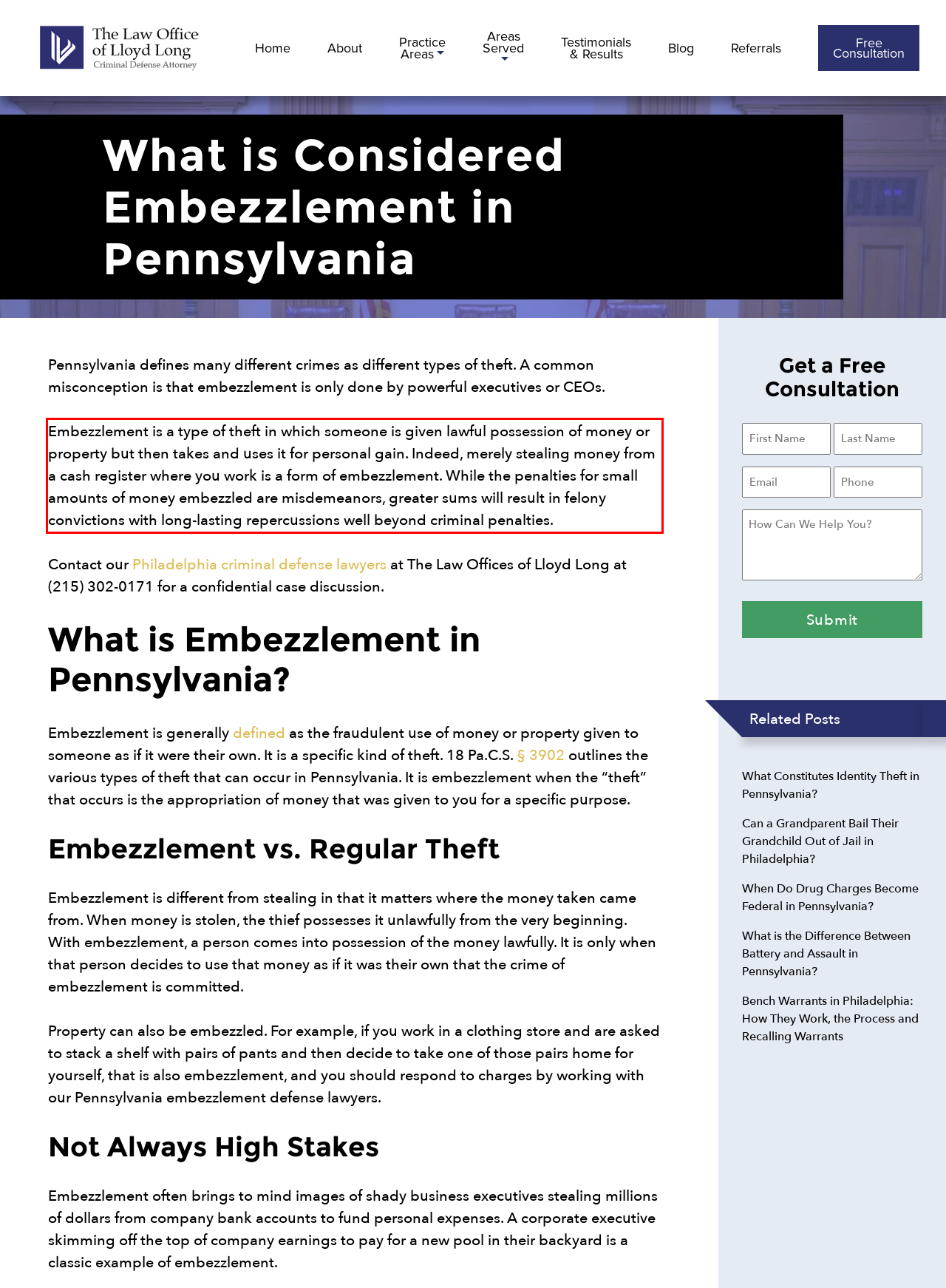From the screenshot of the webpage, locate the red bounding box and extract the text contained within that area.

Embezzlement is a type of theft in which someone is given lawful possession of money or property but then takes and uses it for personal gain. Indeed, merely stealing money from a cash register where you work is a form of embezzlement. While the penalties for small amounts of money embezzled are misdemeanors, greater sums will result in felony convictions with long-lasting repercussions well beyond criminal penalties.